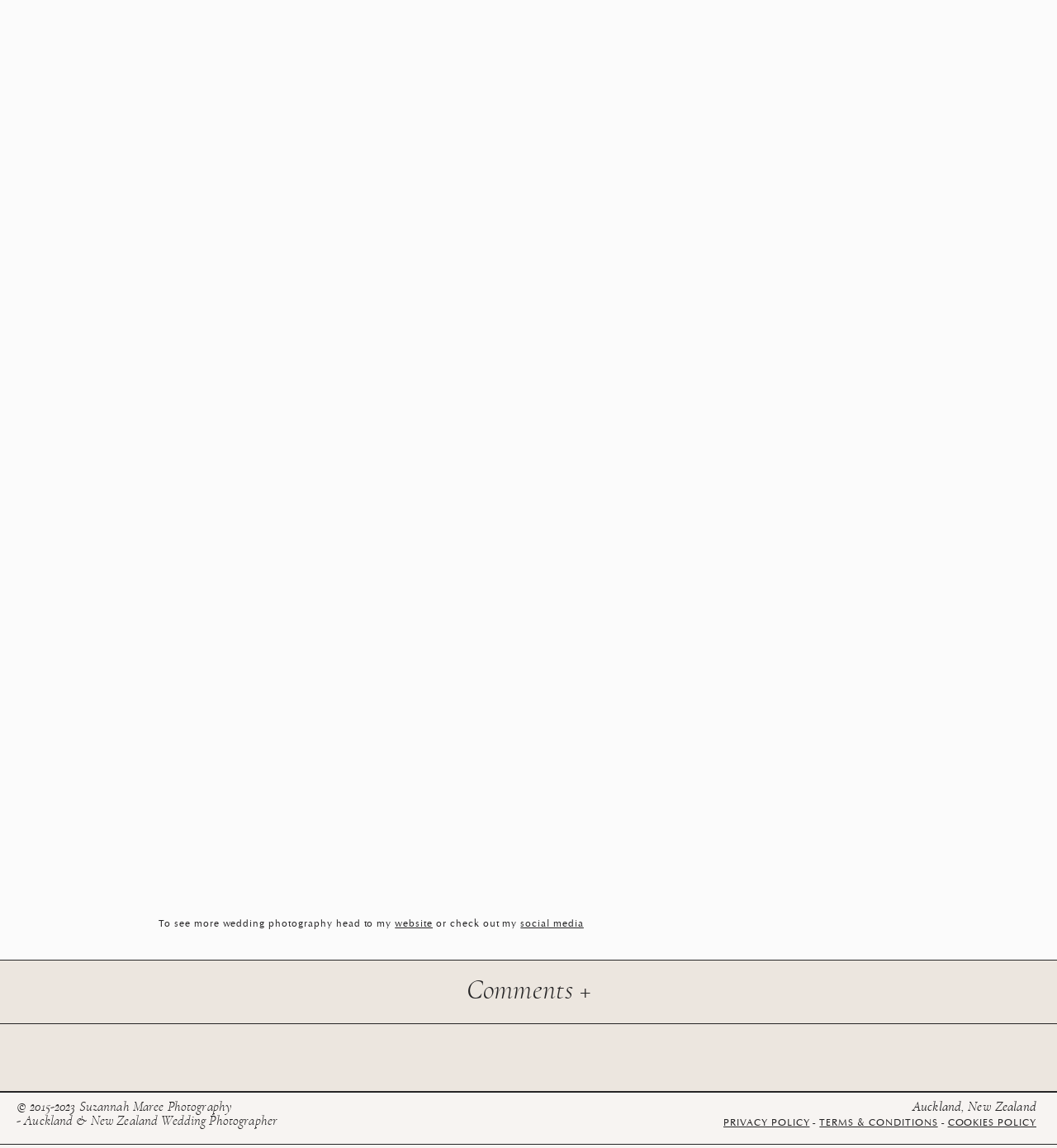Highlight the bounding box coordinates of the region I should click on to meet the following instruction: "view comments".

[0.427, 0.85, 0.573, 0.873]